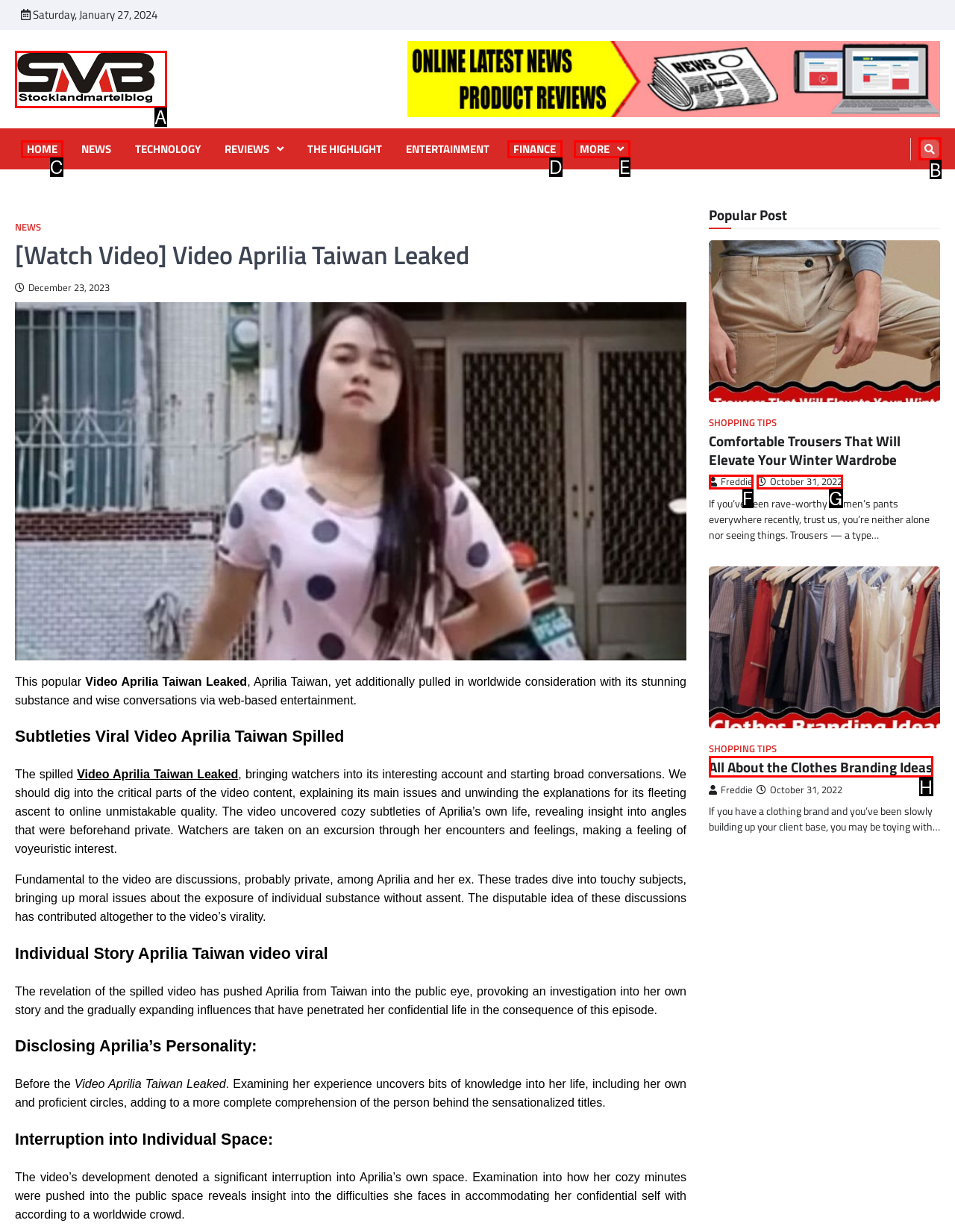Tell me which one HTML element I should click to complete the following task: Click the 'HOME' link Answer with the option's letter from the given choices directly.

C